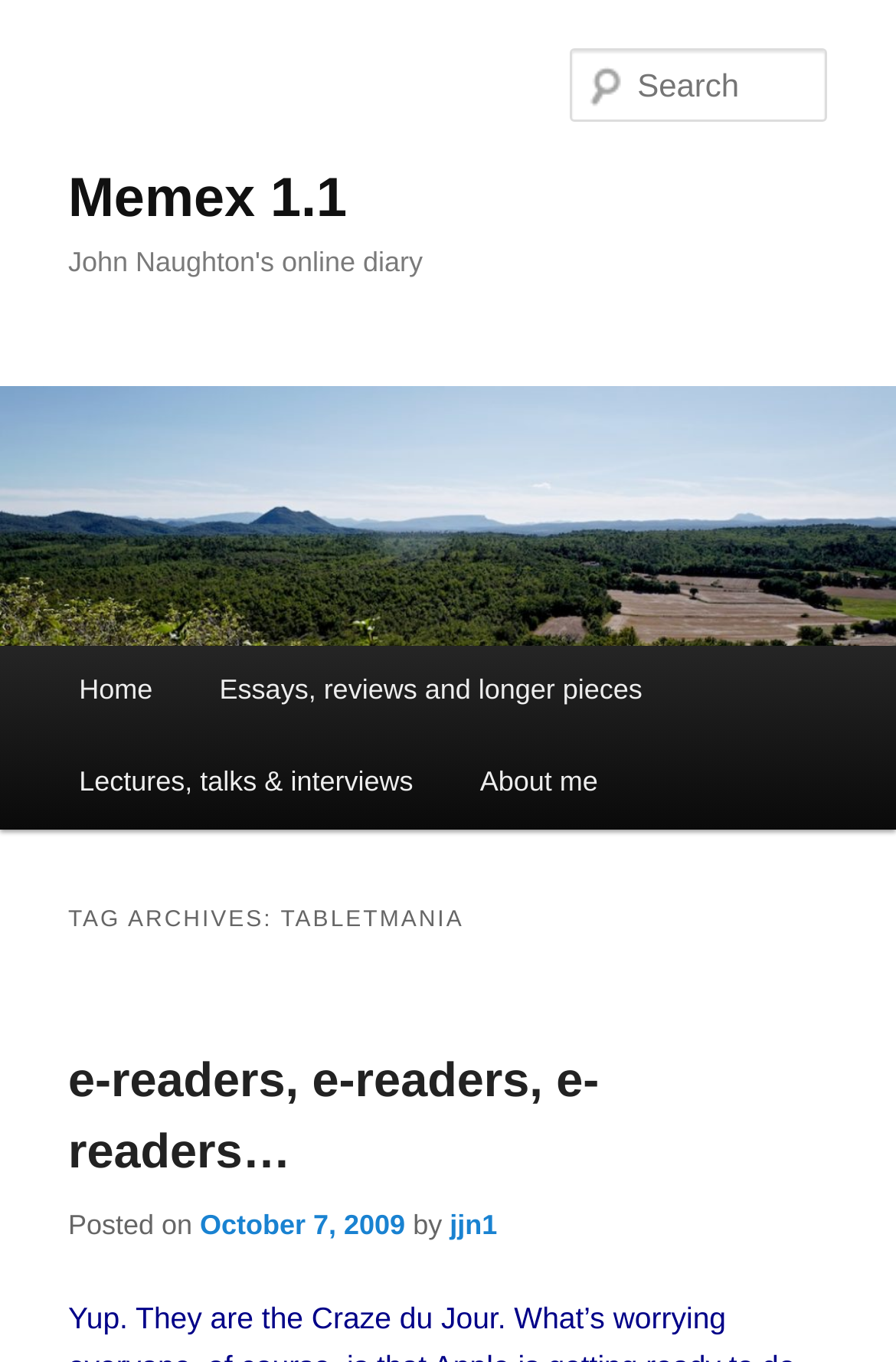When was the post 'e-readers, e-readers, e-readers…' published?
Please ensure your answer to the question is detailed and covers all necessary aspects.

I looked at the link element with the text 'October 7, 2009' which is a child element of the post 'e-readers, e-readers, e-readers…', indicating the publication date of the post.